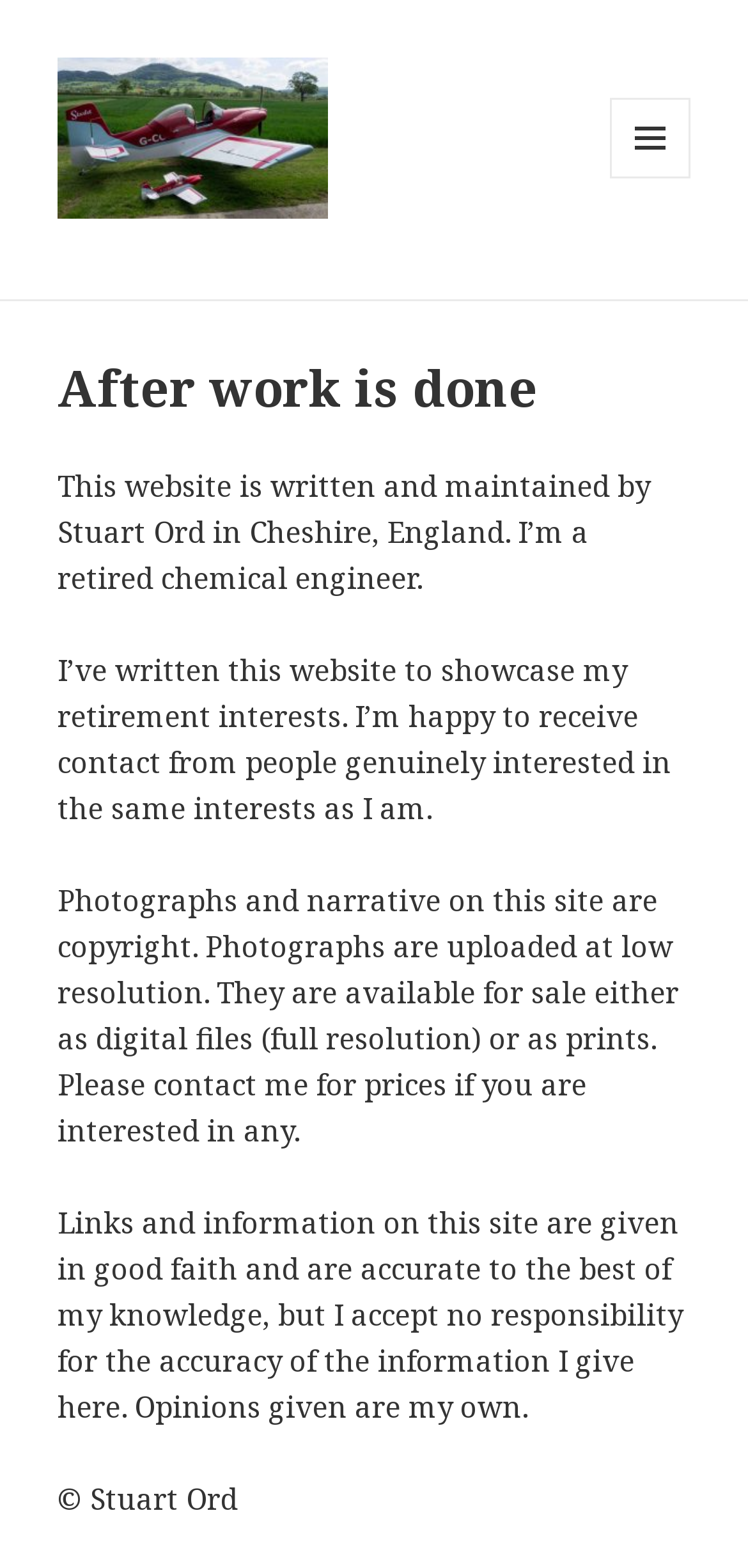What is available for sale on the website? Please answer the question using a single word or phrase based on the image.

photographs